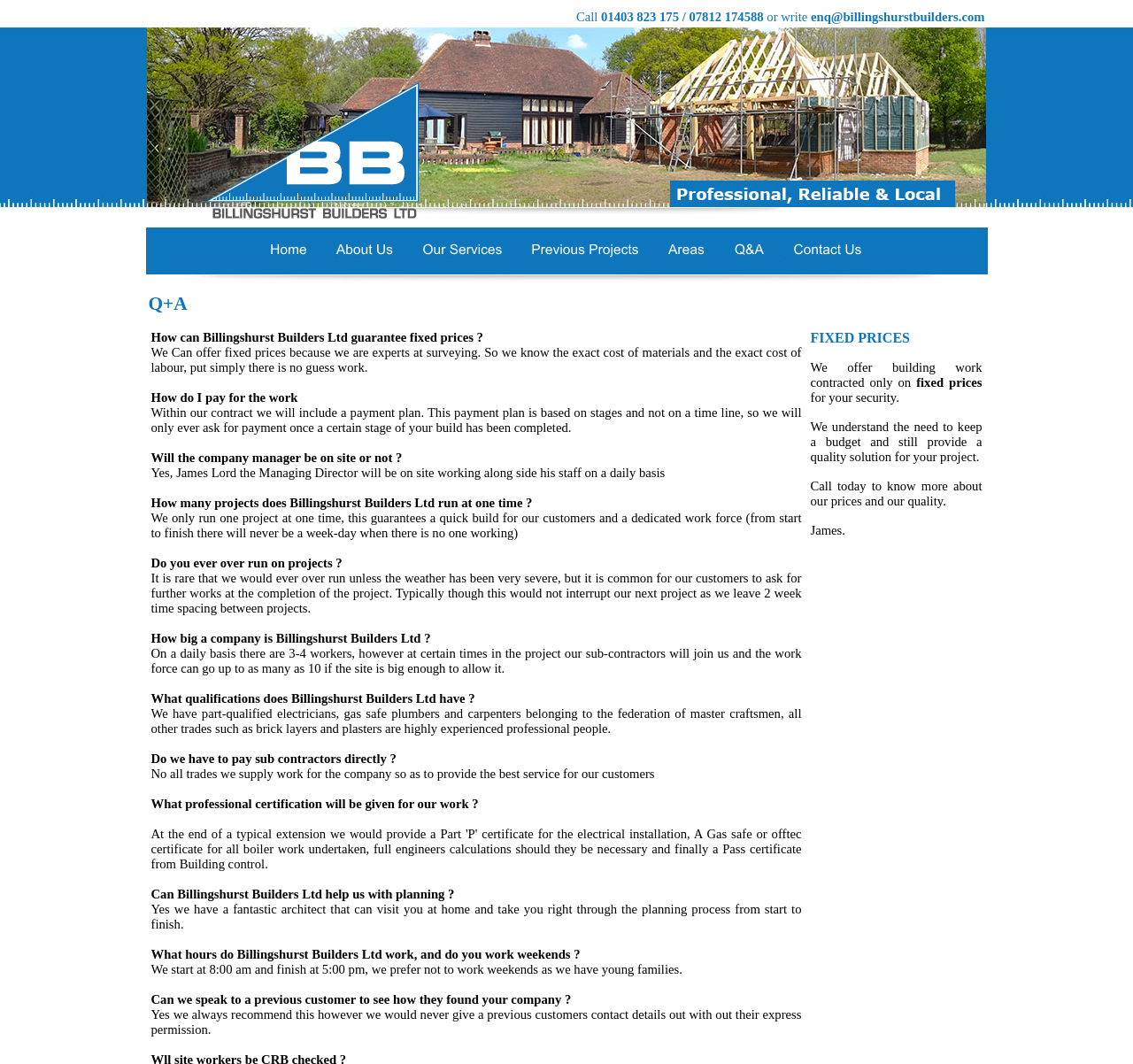Review the image closely and give a comprehensive answer to the question: What is the name of the Managing Director of Billingshurst Builders Ltd?

The name of the Managing Director can be found in the Q&A section, where it is mentioned that 'James Lord the Managing Director will be on site working along side his staff on a daily basis'.